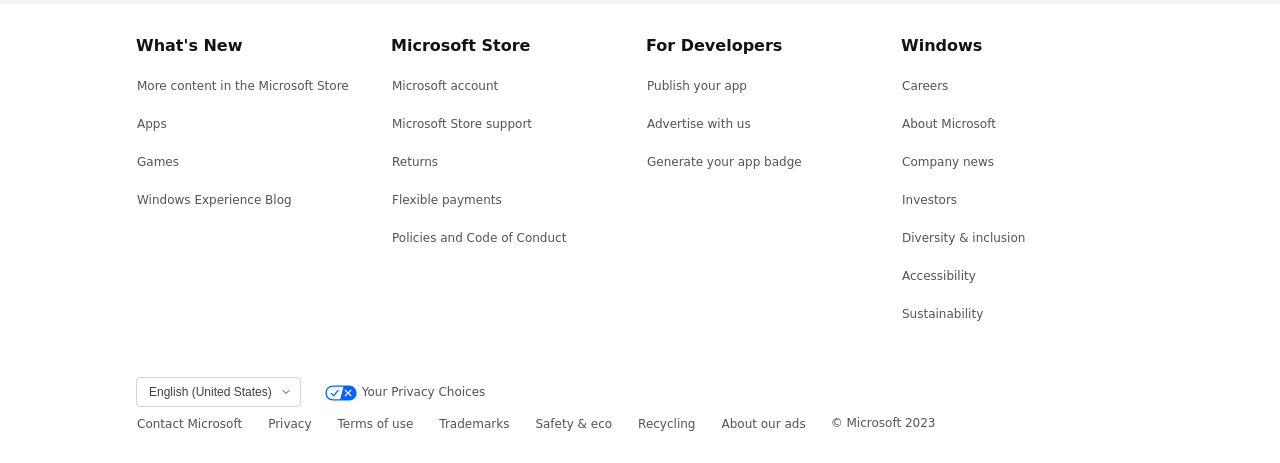Provide the bounding box coordinates of the section that needs to be clicked to accomplish the following instruction: "View more content in the Microsoft Store."

[0.106, 0.153, 0.273, 0.218]